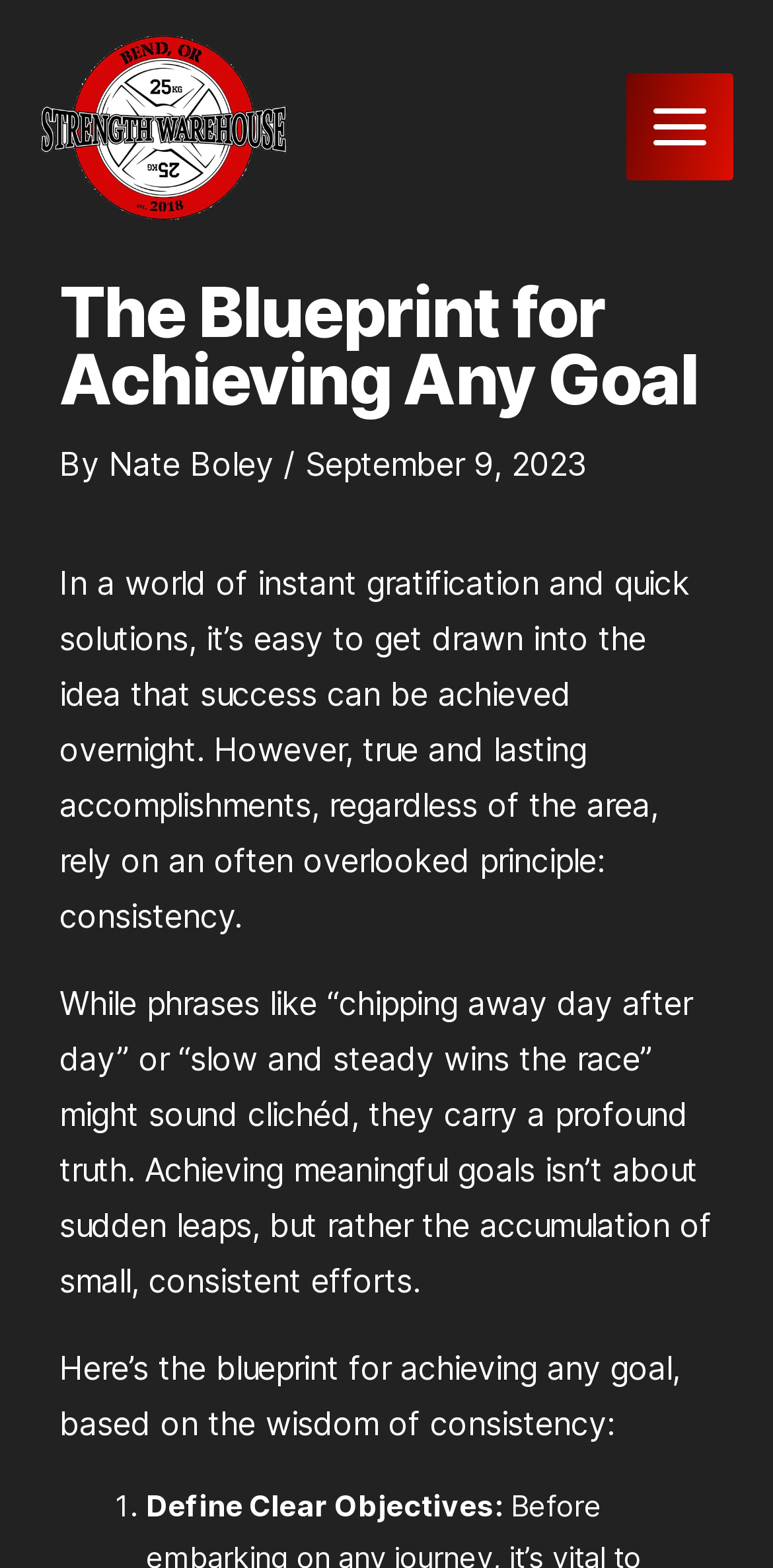Please answer the following question using a single word or phrase: 
What is the tone of the article?

Inspirational and informative